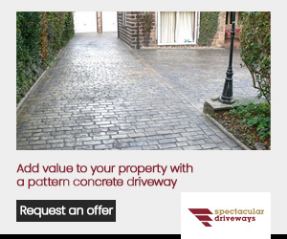Detail every aspect of the image in your caption.

The image showcases a beautifully paved concrete driveway, highlighting a classic pattern that enhances the curb appeal of a property. Surrounded by lush greenery, the driveway is well-maintained, creating an inviting entrance to the home. A stylish street lamp adds a touch of charm and sophistication to the scene, illuminating the path and contributing to the overall aesthetic. The accompanying text emphasizes the benefits of opting for a patterned concrete driveway, noting that it can significantly add value to your property. A button invites viewers to "Request an offer," suggesting an opportunity for potential customers to inquire about services from "Spectacular Driveways."